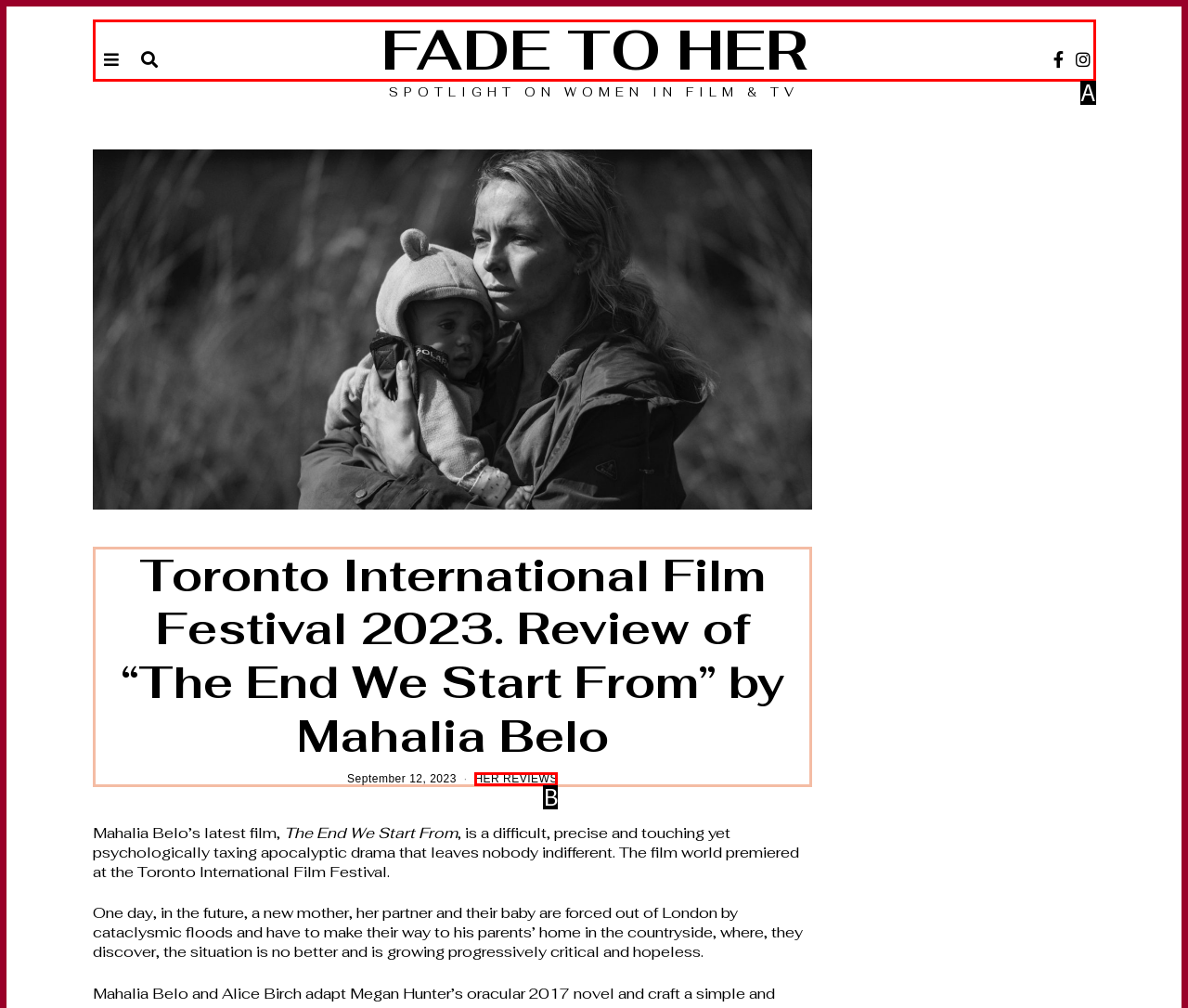Tell me which one HTML element best matches the description: Fade to Her
Answer with the option's letter from the given choices directly.

A